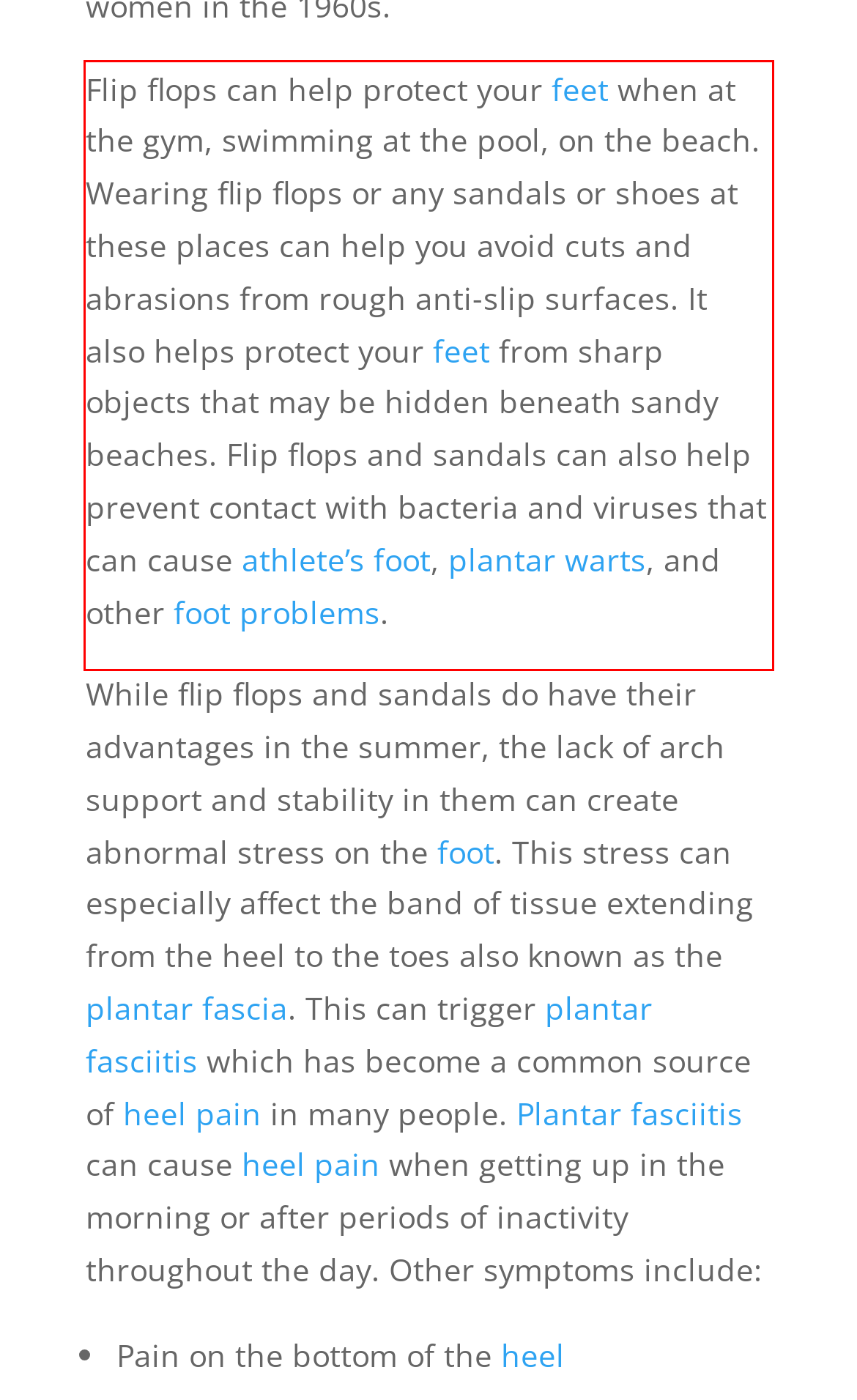Using OCR, extract the text content found within the red bounding box in the given webpage screenshot.

Flip flops can help protect your feet when at the gym, swimming at the pool, on the beach. Wearing flip flops or any sandals or shoes at these places can help you avoid cuts and abrasions from rough anti-slip surfaces. It also helps protect your feet from sharp objects that may be hidden beneath sandy beaches. Flip flops and sandals can also help prevent contact with bacteria and viruses that can cause athlete’s foot, plantar warts, and other foot problems.